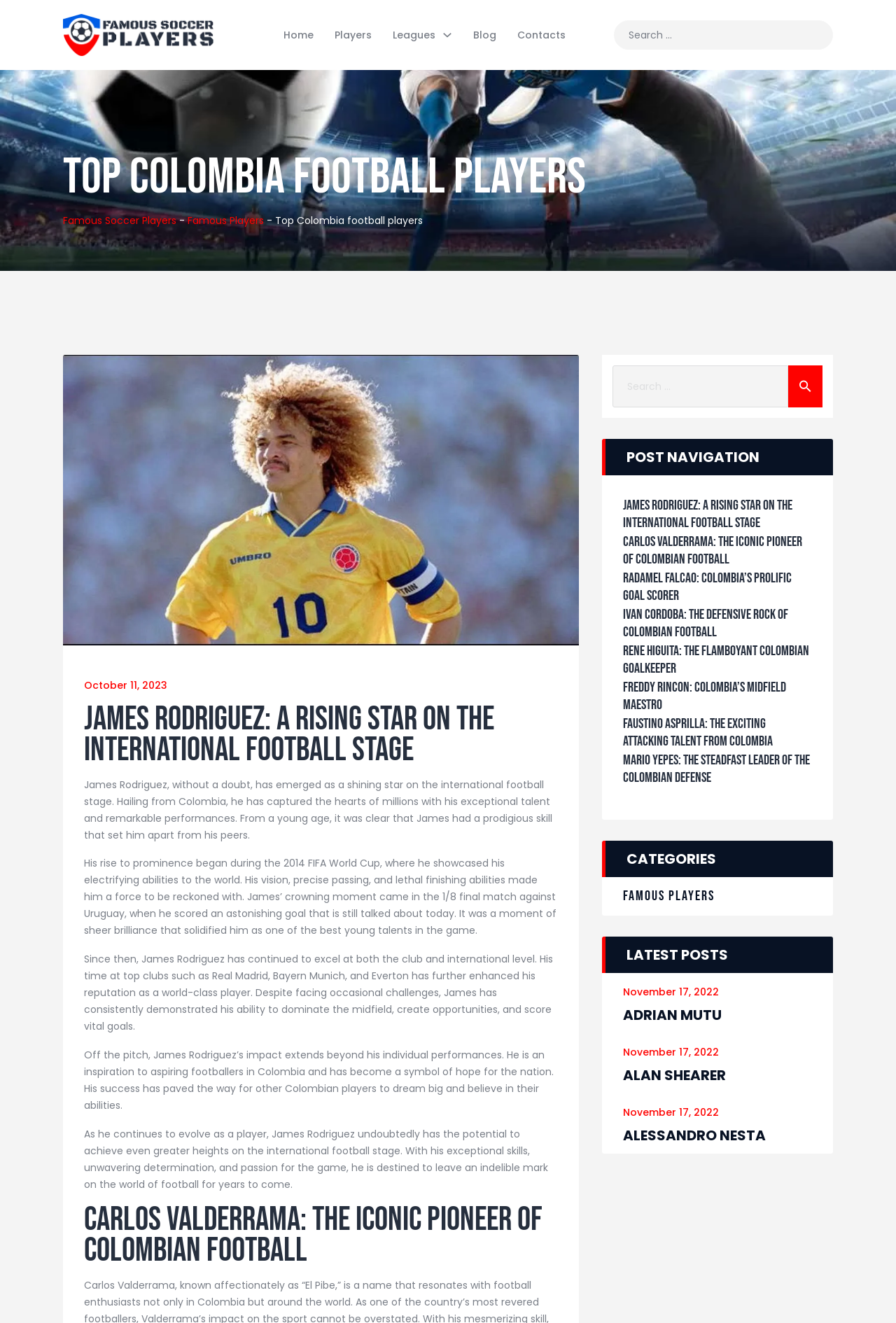How many search boxes are there on the webpage?
Using the information from the image, answer the question thoroughly.

There are two search boxes on the webpage, one at the top right corner and another at the bottom right corner, both with the placeholder text 'Search...'.